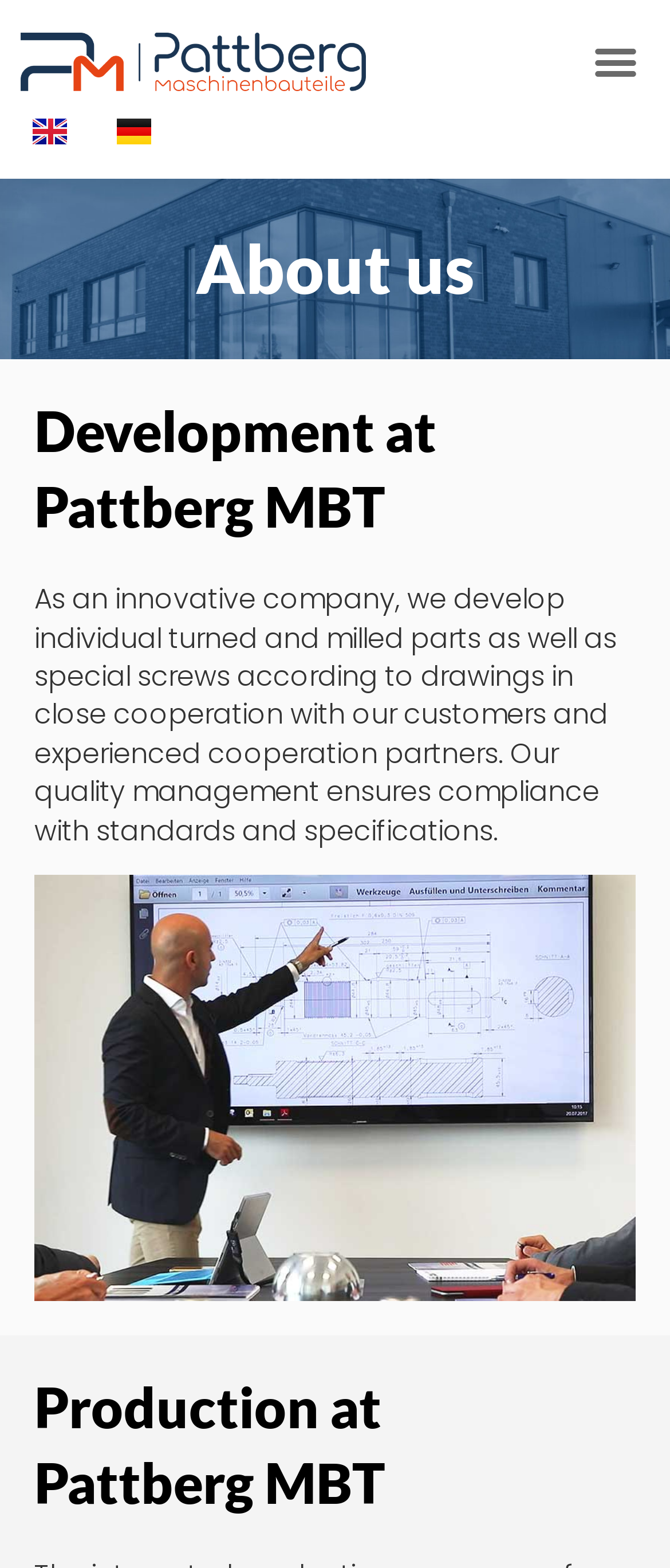What is the company's approach to production?
Please look at the screenshot and answer in one word or a short phrase.

close cooperation with customers and partners